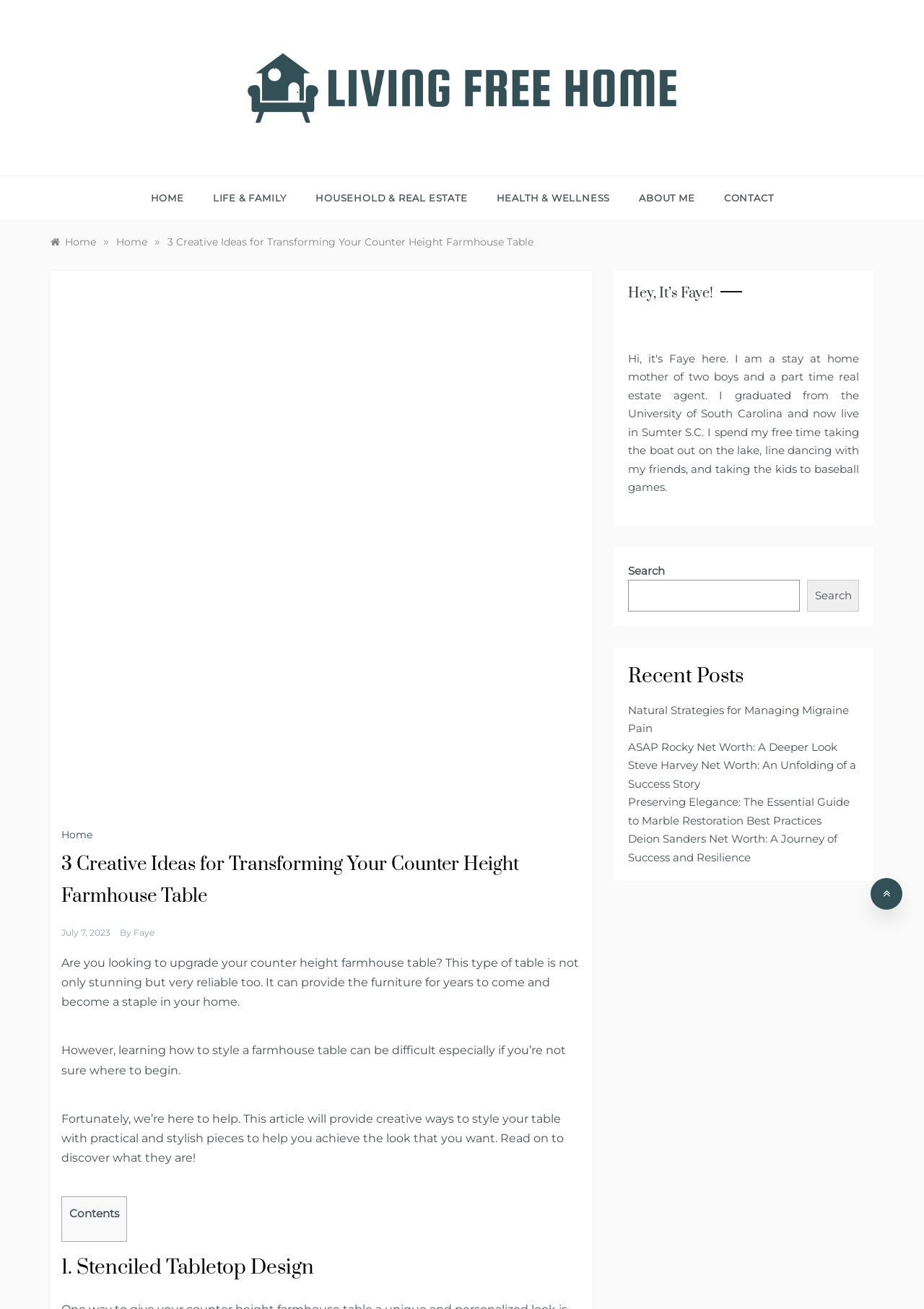Please locate the clickable area by providing the bounding box coordinates to follow this instruction: "Read the '3 Creative Ideas for Transforming Your Counter Height Farmhouse Table' article".

[0.181, 0.18, 0.577, 0.19]